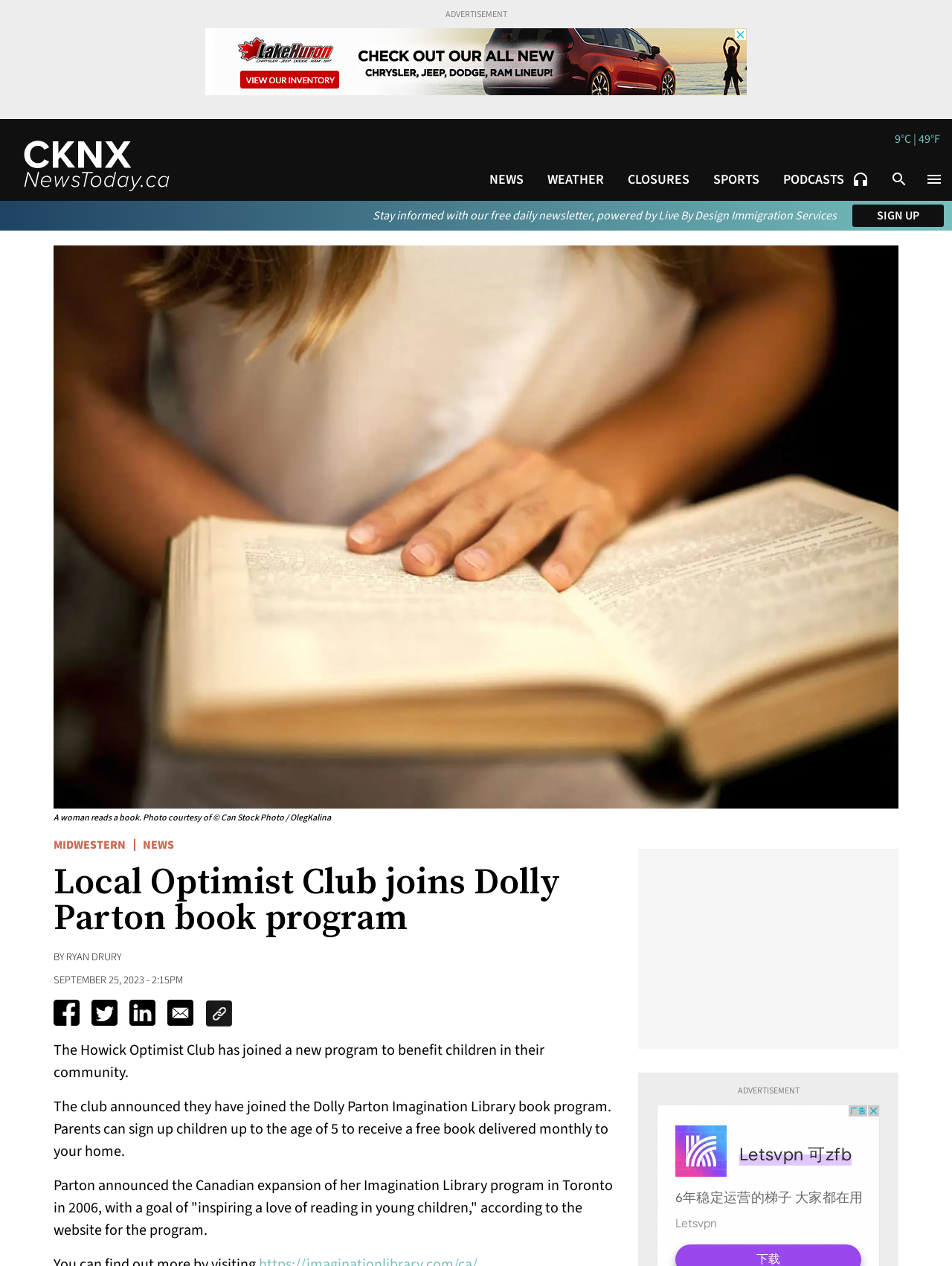Find the UI element described as: "parent_node: NEWS" and predict its bounding box coordinates. Ensure the coordinates are four float numbers between 0 and 1, [left, top, right, bottom].

[0.012, 0.104, 0.191, 0.148]